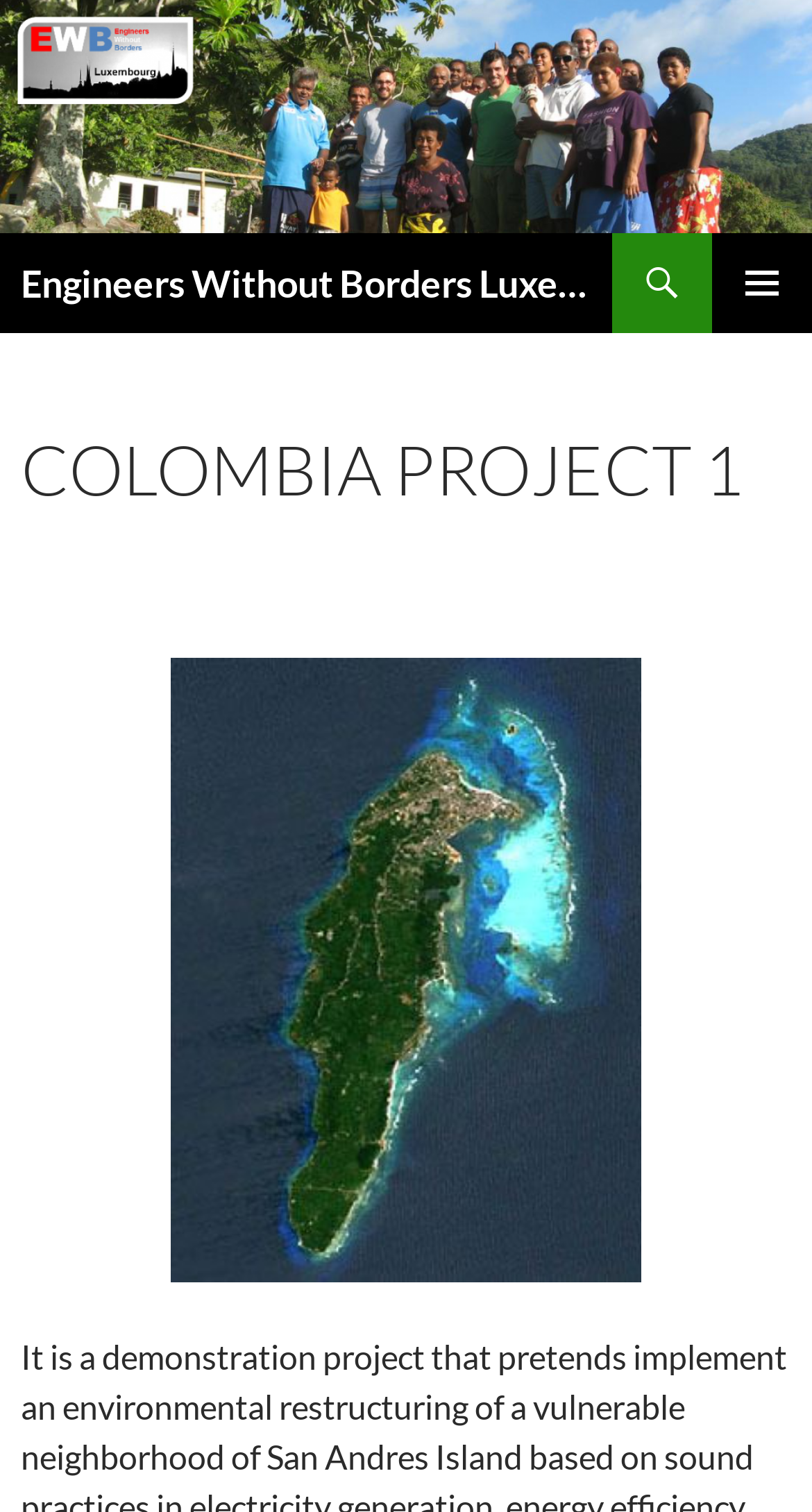What is the icon represented by ''?
Examine the webpage screenshot and provide an in-depth answer to the question.

The '' icon is represented as 'PRIMARY MENU' in the webpage, indicating that it is a button that controls the primary menu of the webpage.